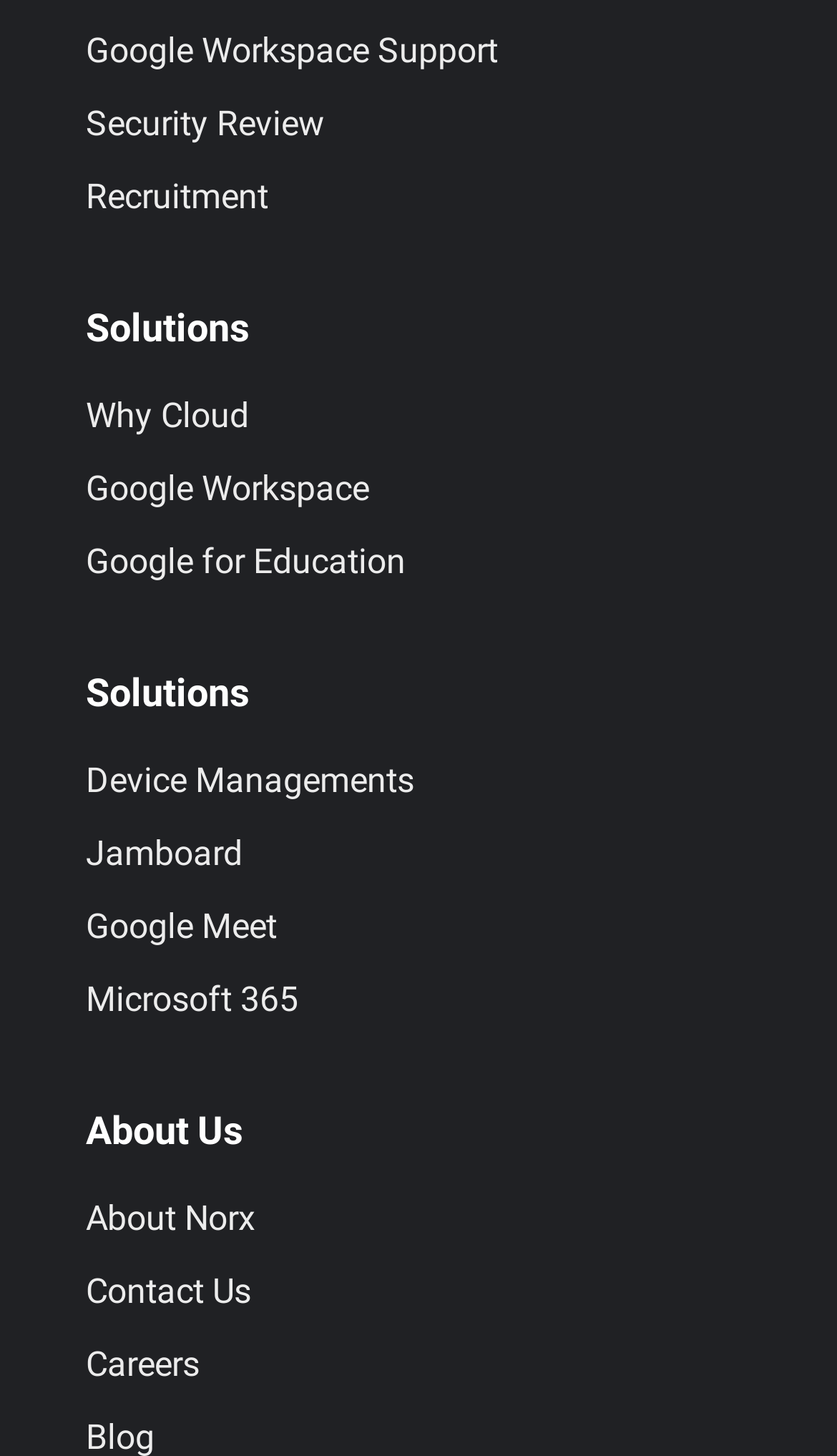Respond with a single word or phrase for the following question: 
What is the last link under the 'About Us' heading?

Careers